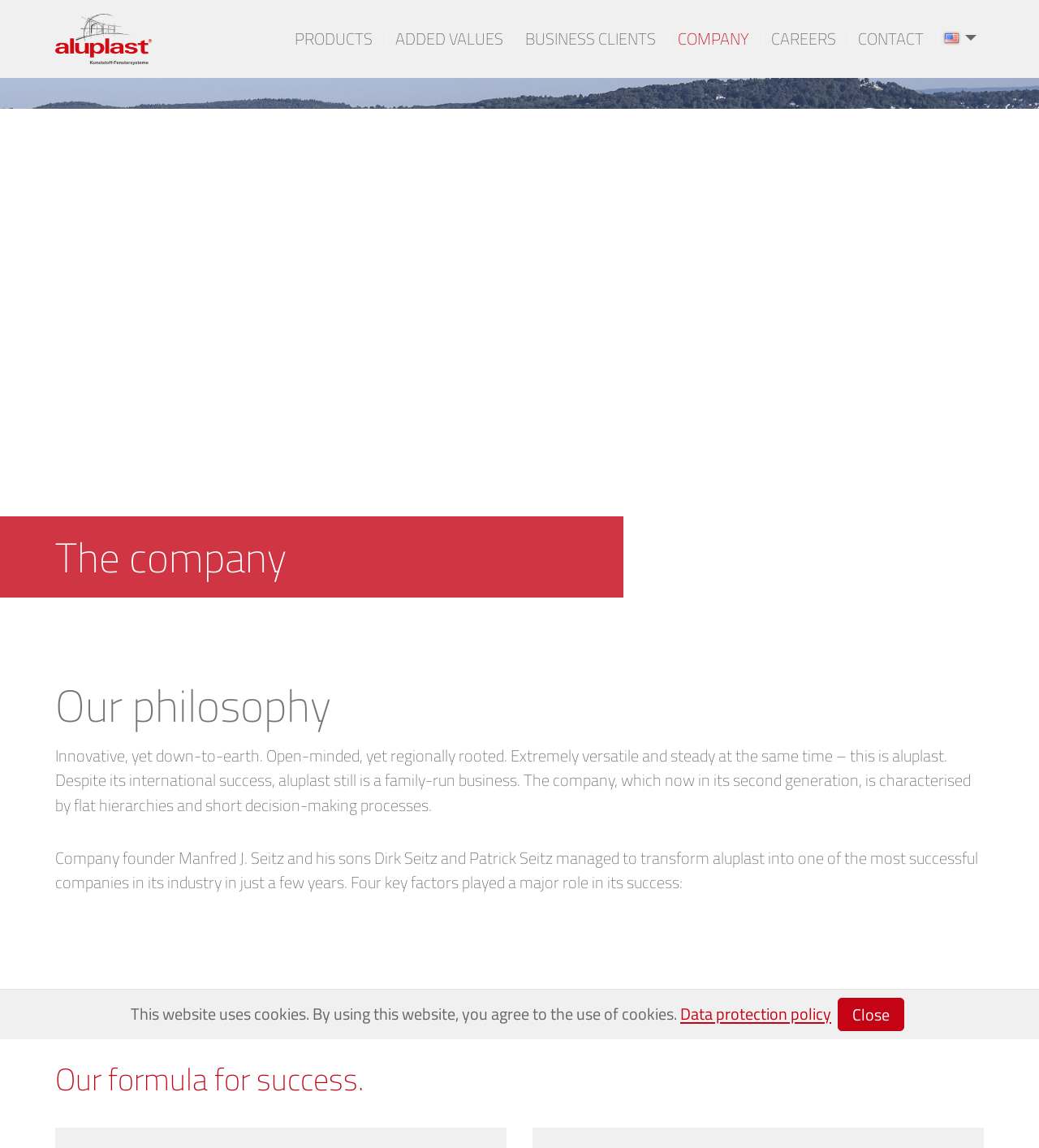Please identify the bounding box coordinates of the area I need to click to accomplish the following instruction: "read data protection policy".

[0.655, 0.872, 0.8, 0.894]